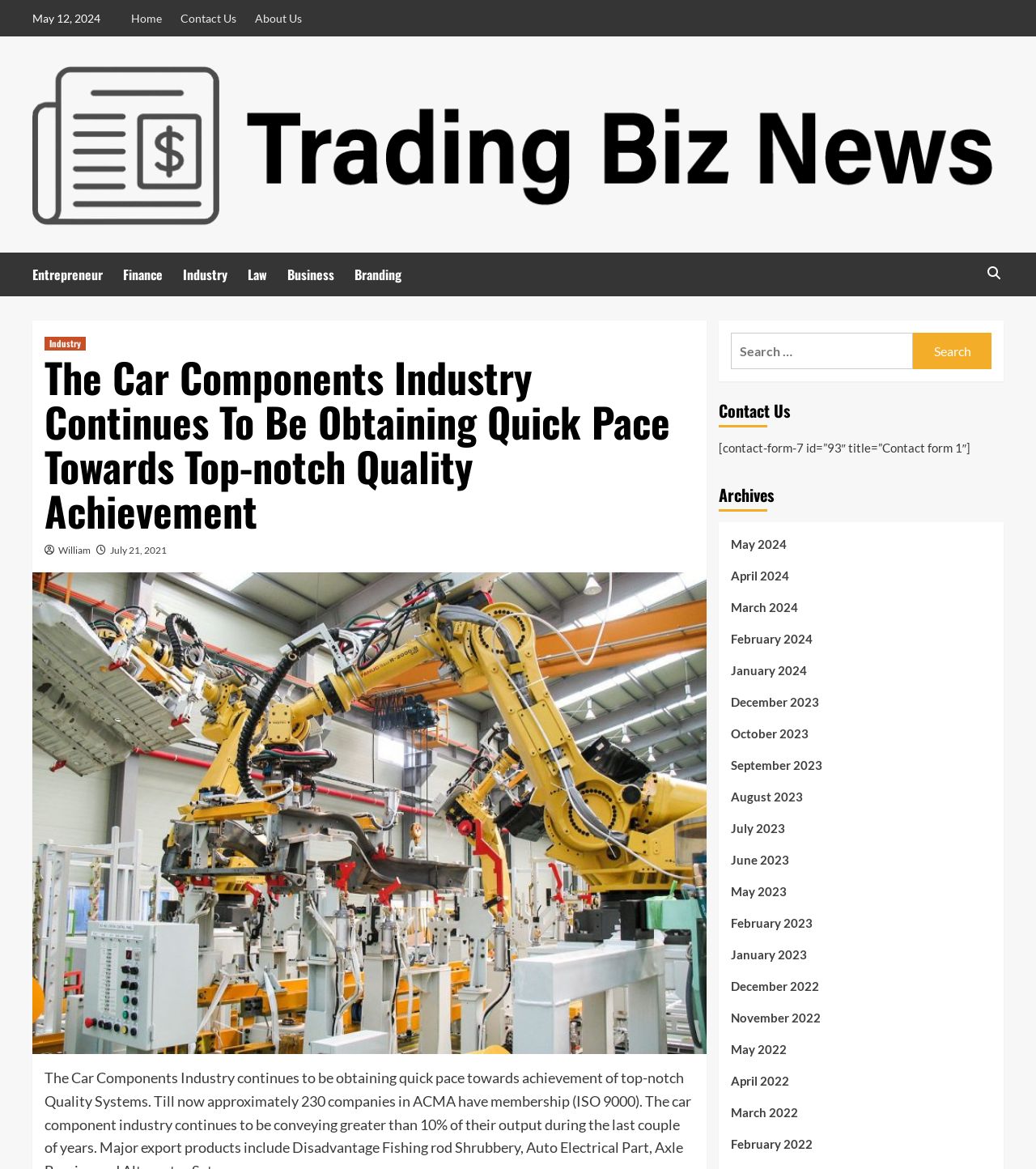Answer the question using only one word or a concise phrase: What is the date of the latest article?

May 12, 2024